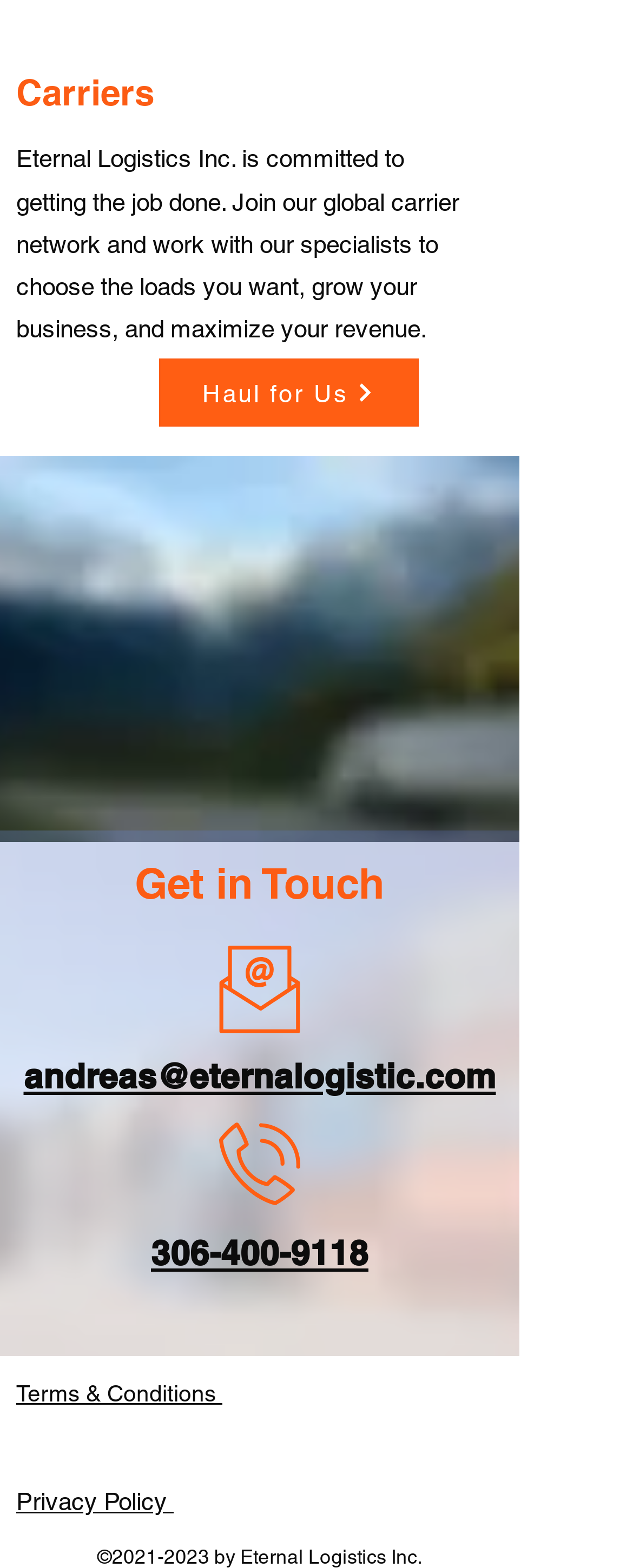Locate the bounding box coordinates of the clickable element to fulfill the following instruction: "Call the phone number". Provide the coordinates as four float numbers between 0 and 1 in the format [left, top, right, bottom].

[0.238, 0.786, 0.582, 0.812]